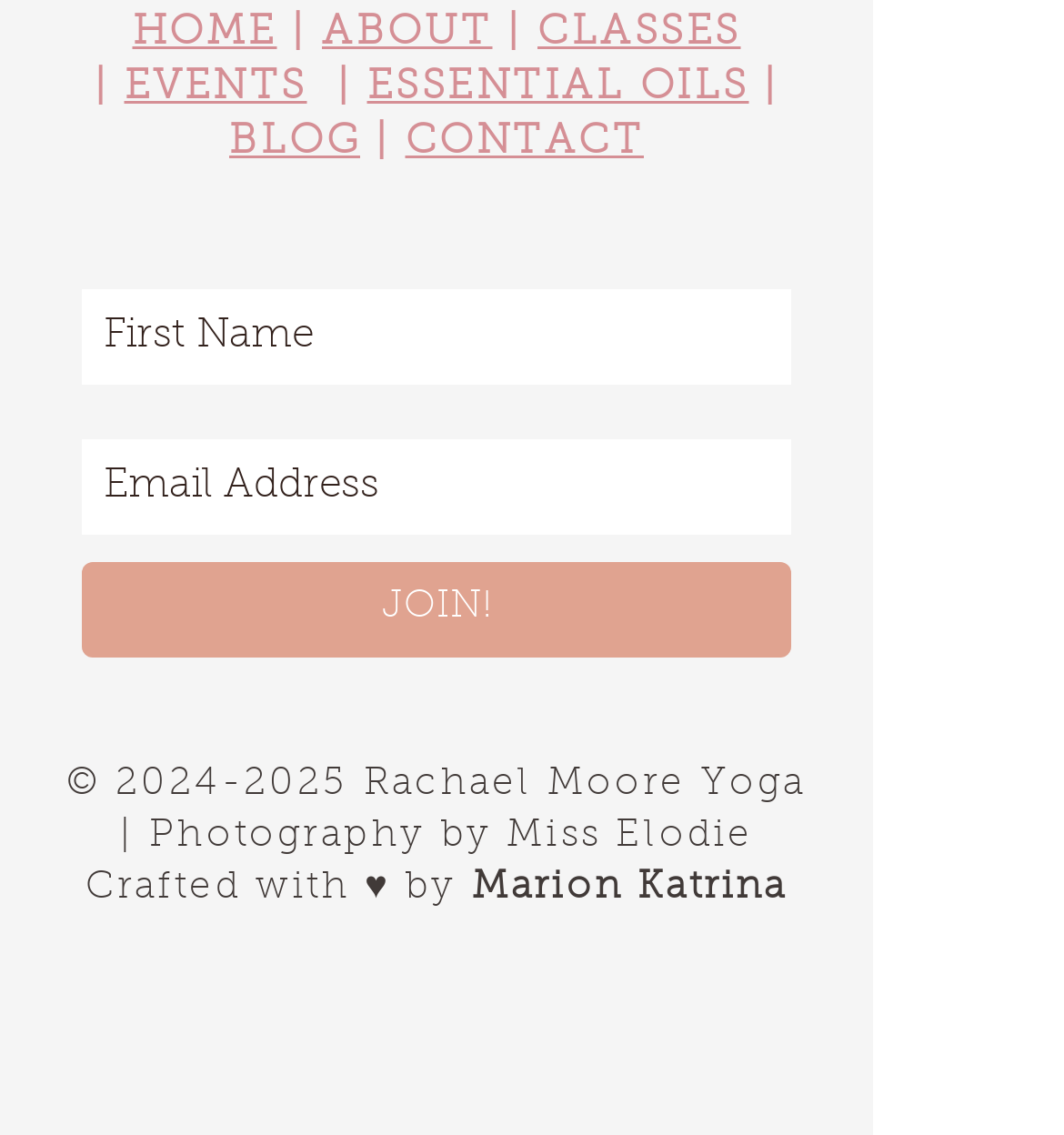How many social media links are available?
Using the visual information, respond with a single word or phrase.

3